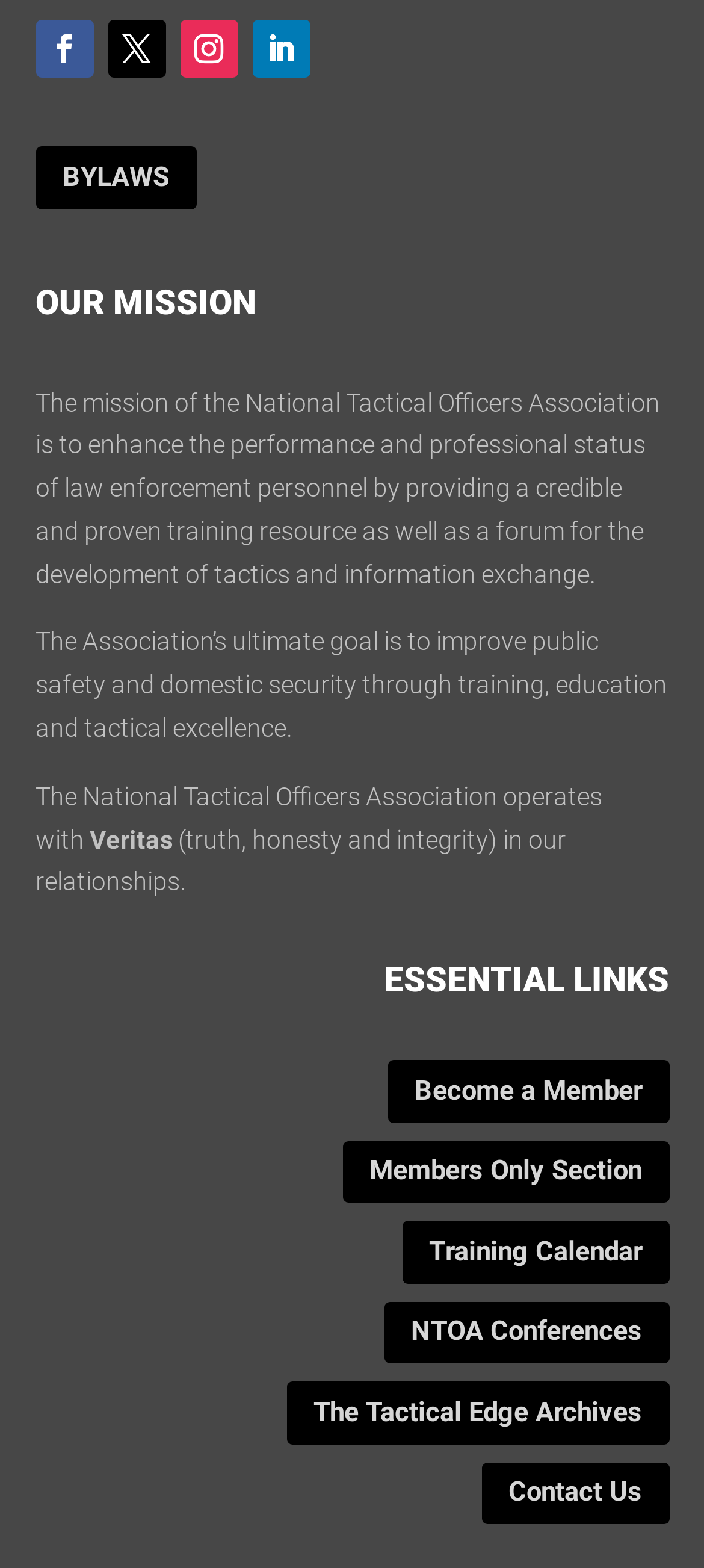Please give a concise answer to this question using a single word or phrase: 
What is the mission of the National Tactical Officers Association?

Enhance law enforcement performance